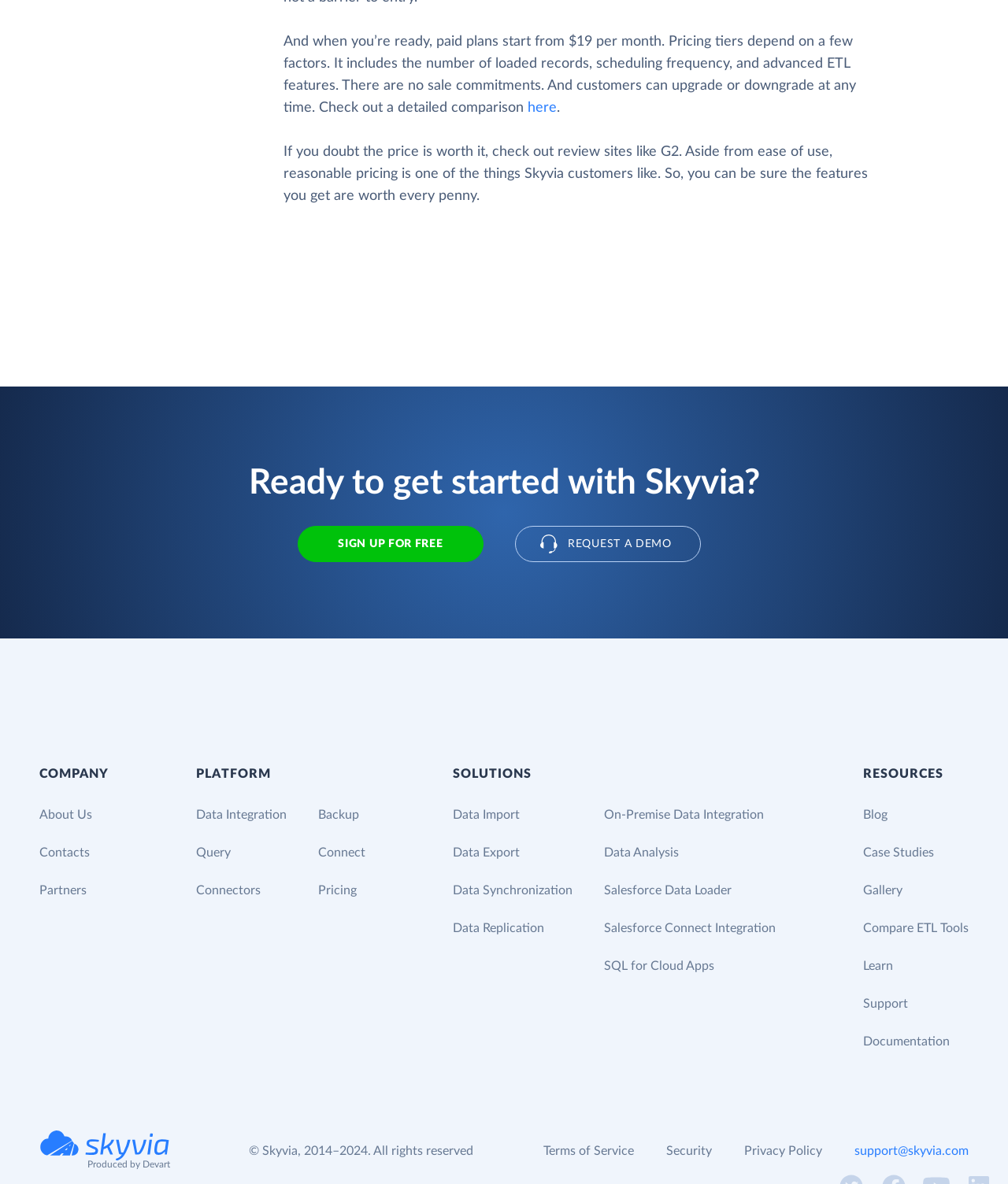What is the purpose of the 'SIGN UP FOR FREE' button?
Using the screenshot, give a one-word or short phrase answer.

To sign up for free